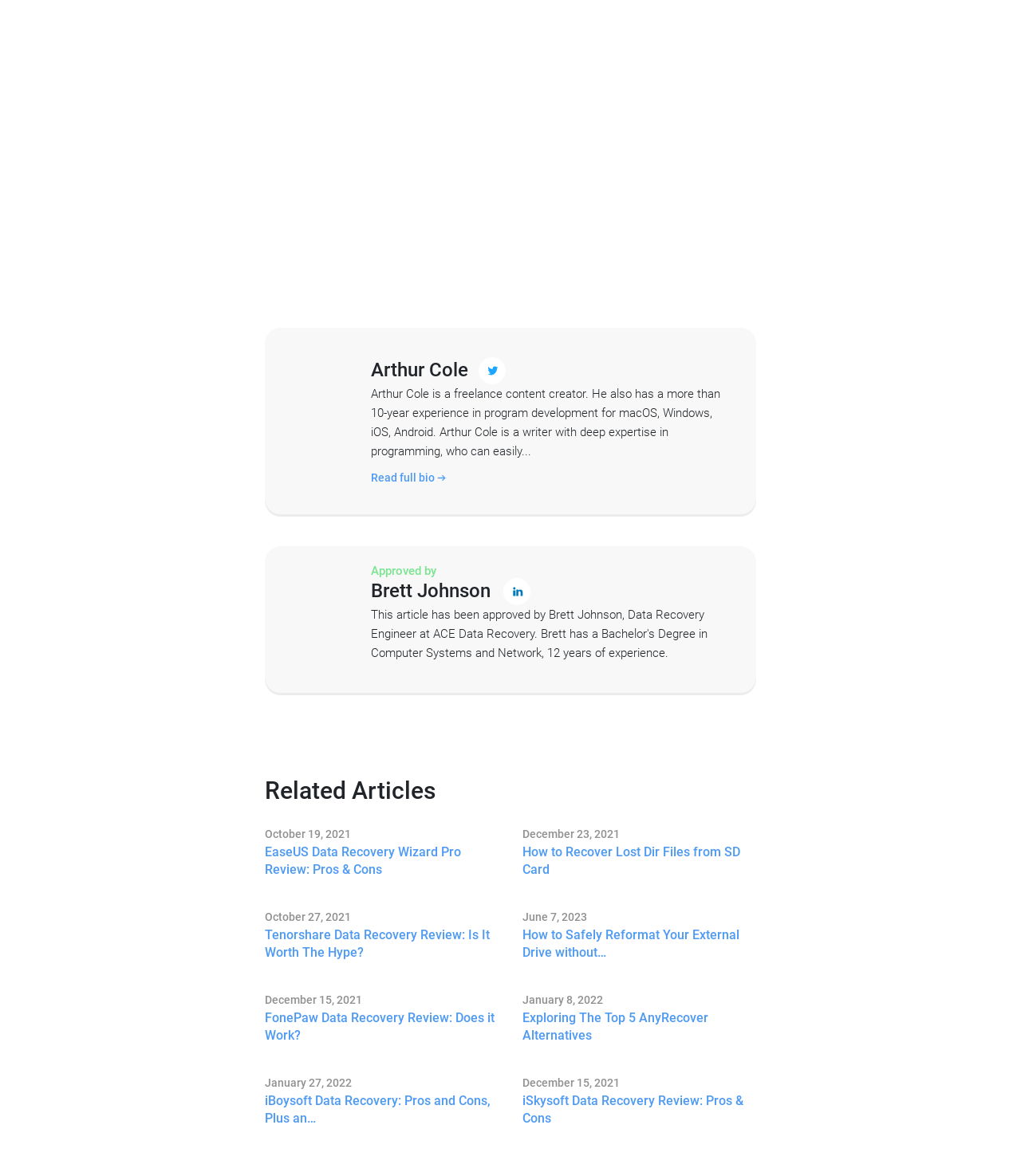Given the webpage screenshot and the description, determine the bounding box coordinates (top-left x, top-left y, bottom-right x, bottom-right y) that define the location of the UI element matching this description: Read full bio

[0.363, 0.399, 0.437, 0.415]